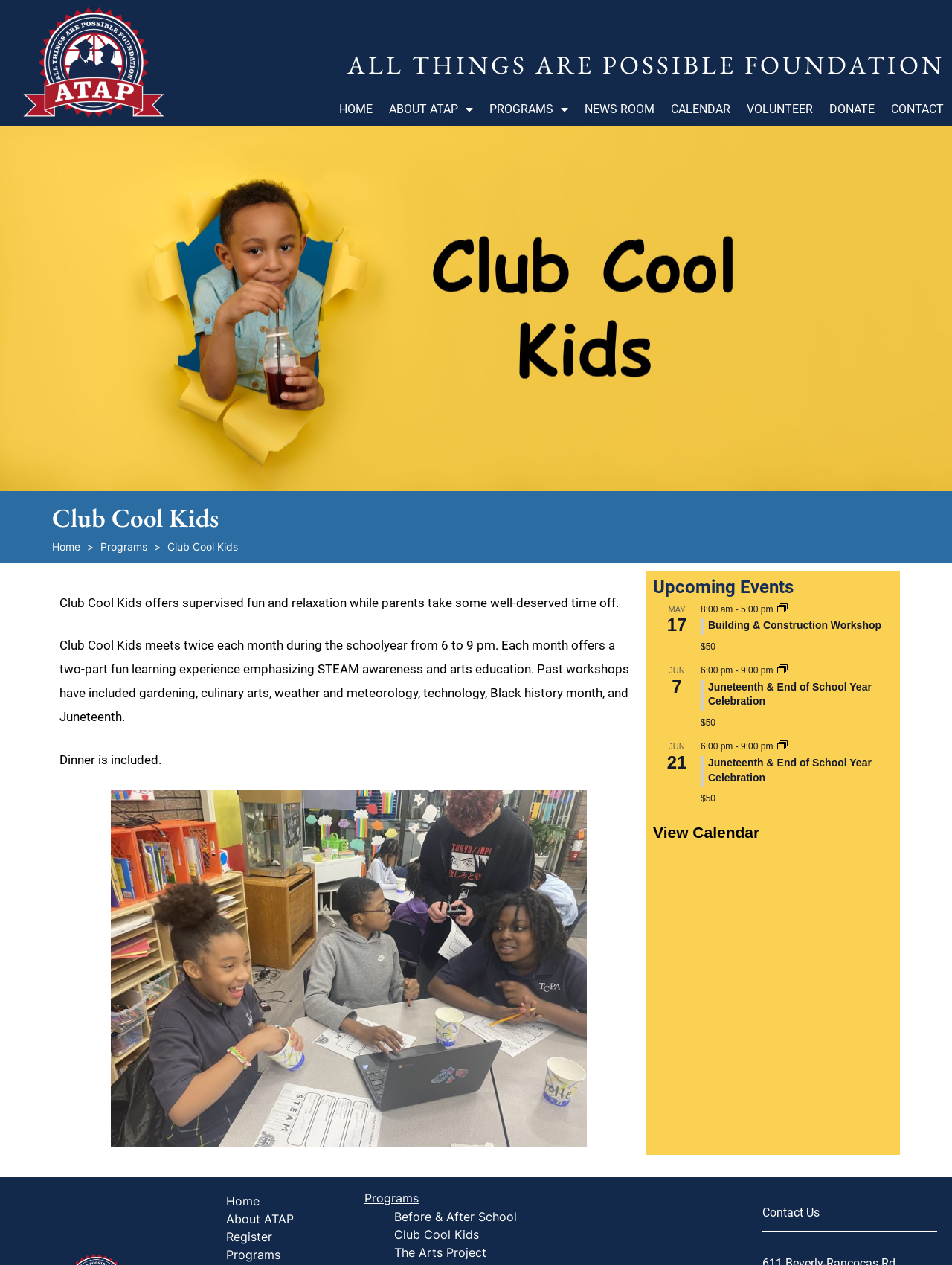Identify the bounding box coordinates for the UI element that matches this description: "News Room".

[0.605, 0.073, 0.696, 0.1]